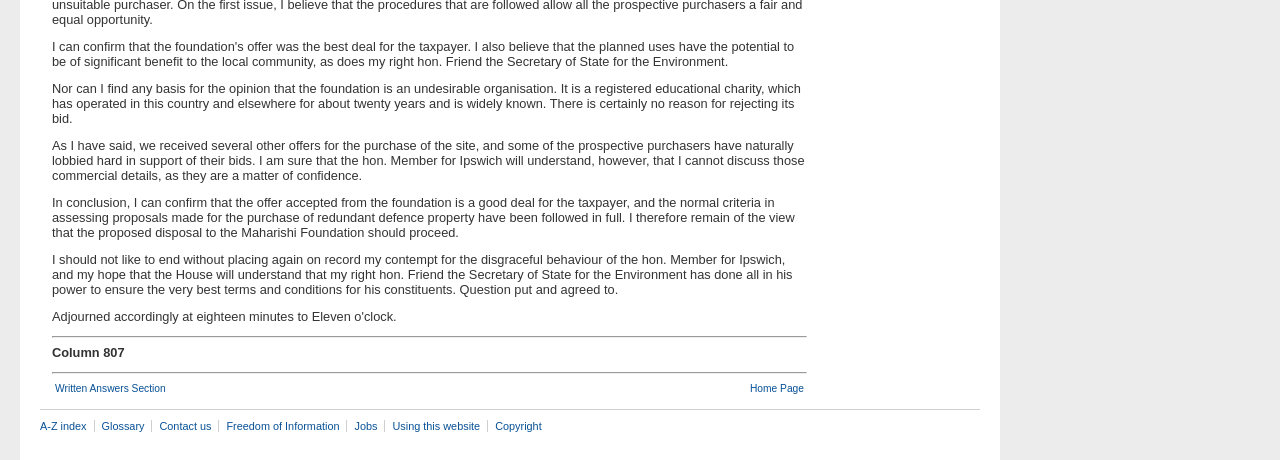Determine the bounding box coordinates of the clickable area required to perform the following instruction: "view A-Z index". The coordinates should be represented as four float numbers between 0 and 1: [left, top, right, bottom].

[0.031, 0.913, 0.073, 0.939]